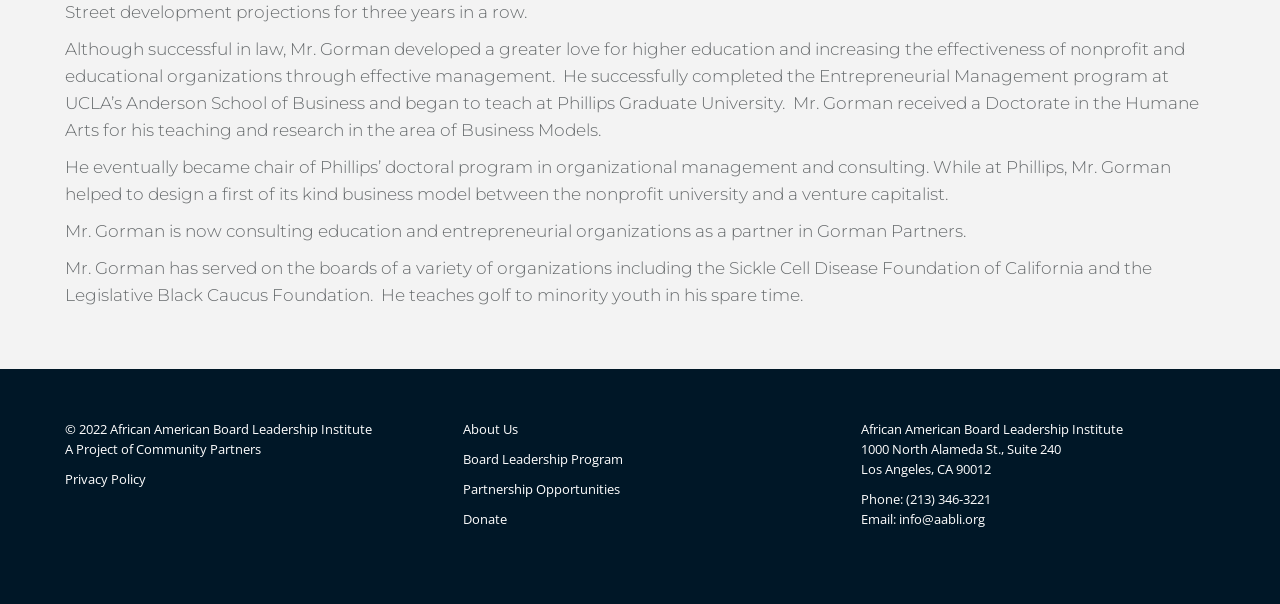What is the phone number of the African American Board Leadership Institute?
Please provide a comprehensive answer based on the visual information in the image.

The phone number is mentioned in the footer section of the webpage, which provides the contact information of the organization.